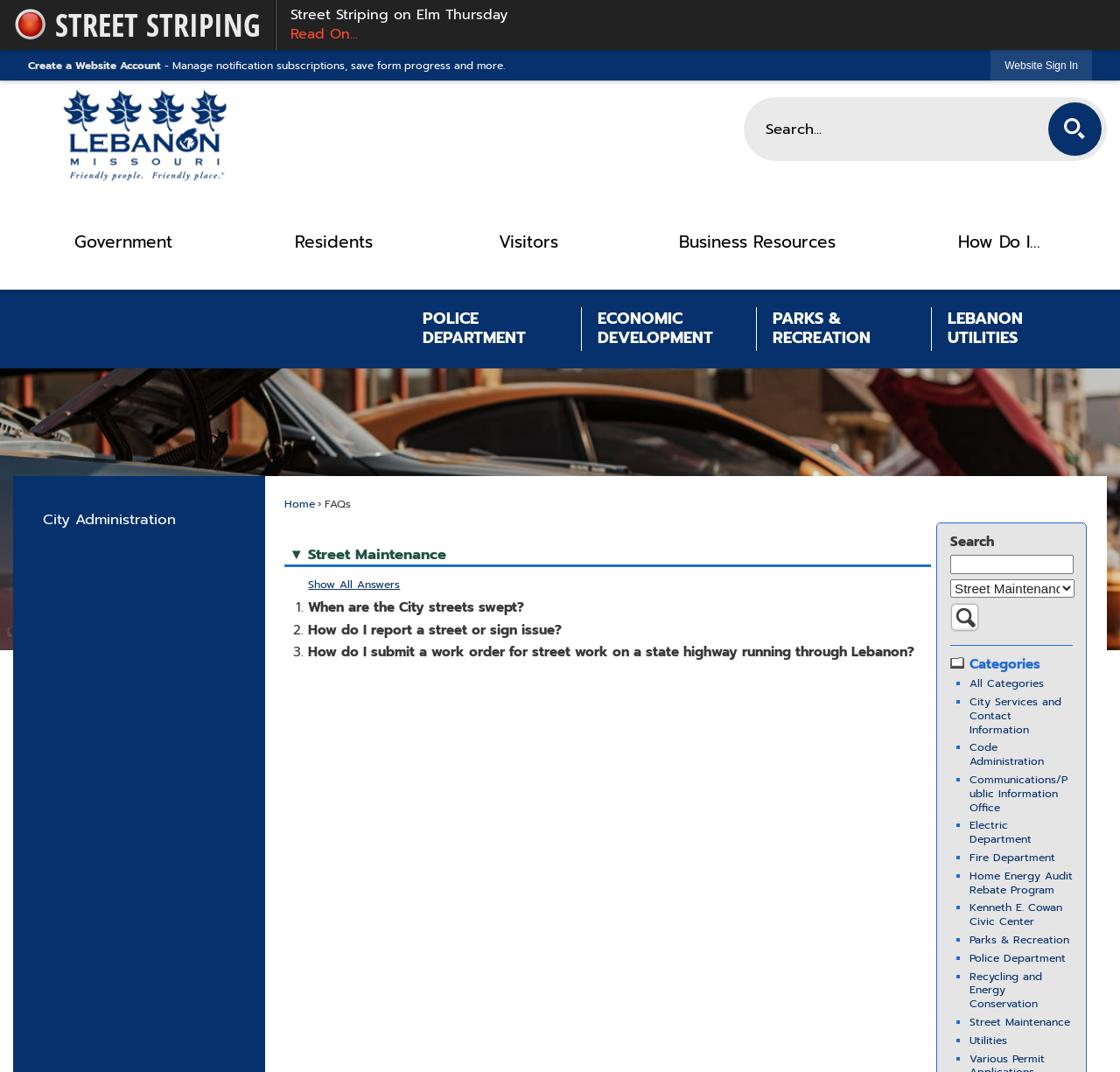Based on the element description Recycling and Energy Conservation, identify the bounding box of the UI element in the given webpage screenshot. The coordinates should be in the format (top-left x, top-left y, bottom-right x, bottom-right y) and must be between 0 and 1.

[0.866, 0.903, 0.93, 0.944]